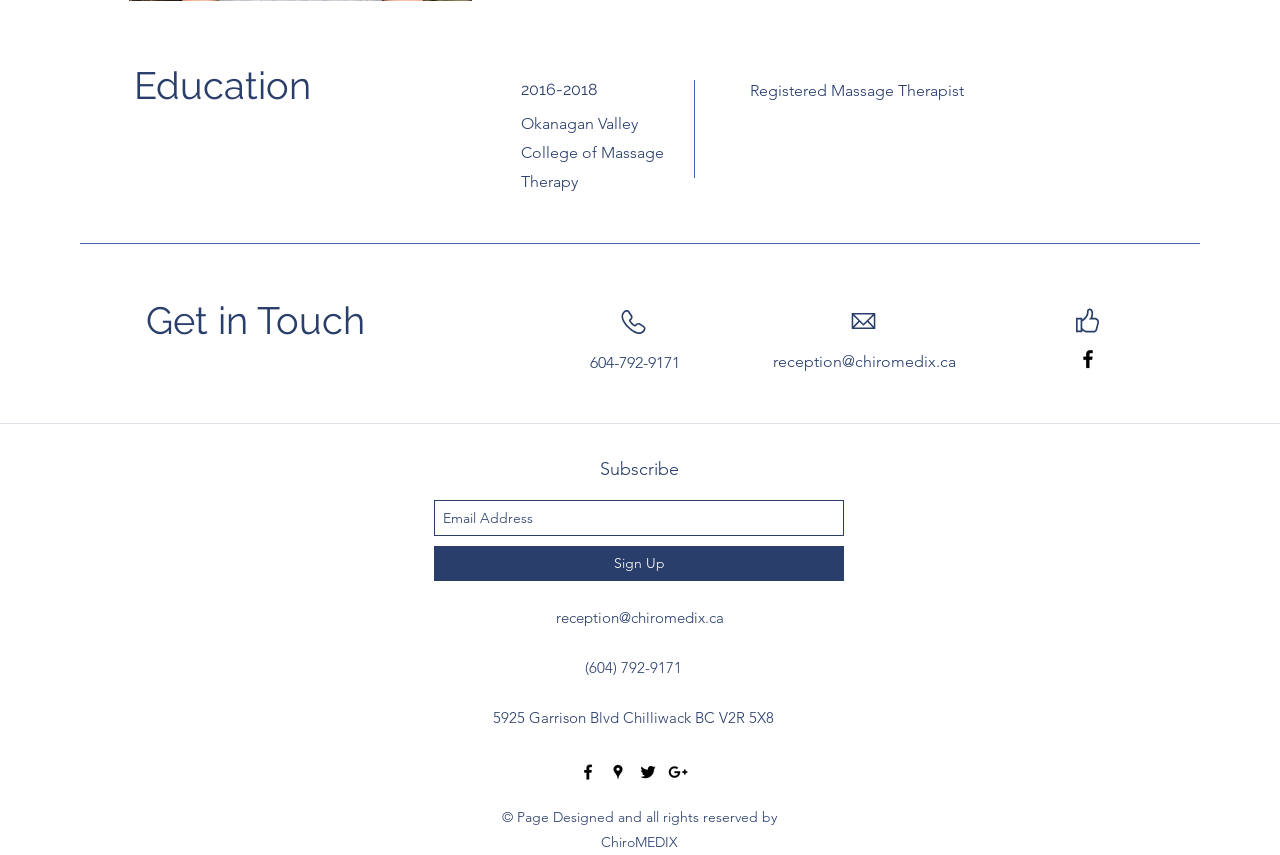Given the description: "About Us", determine the bounding box coordinates of the UI element. The coordinates should be formatted as four float numbers between 0 and 1, [left, top, right, bottom].

None